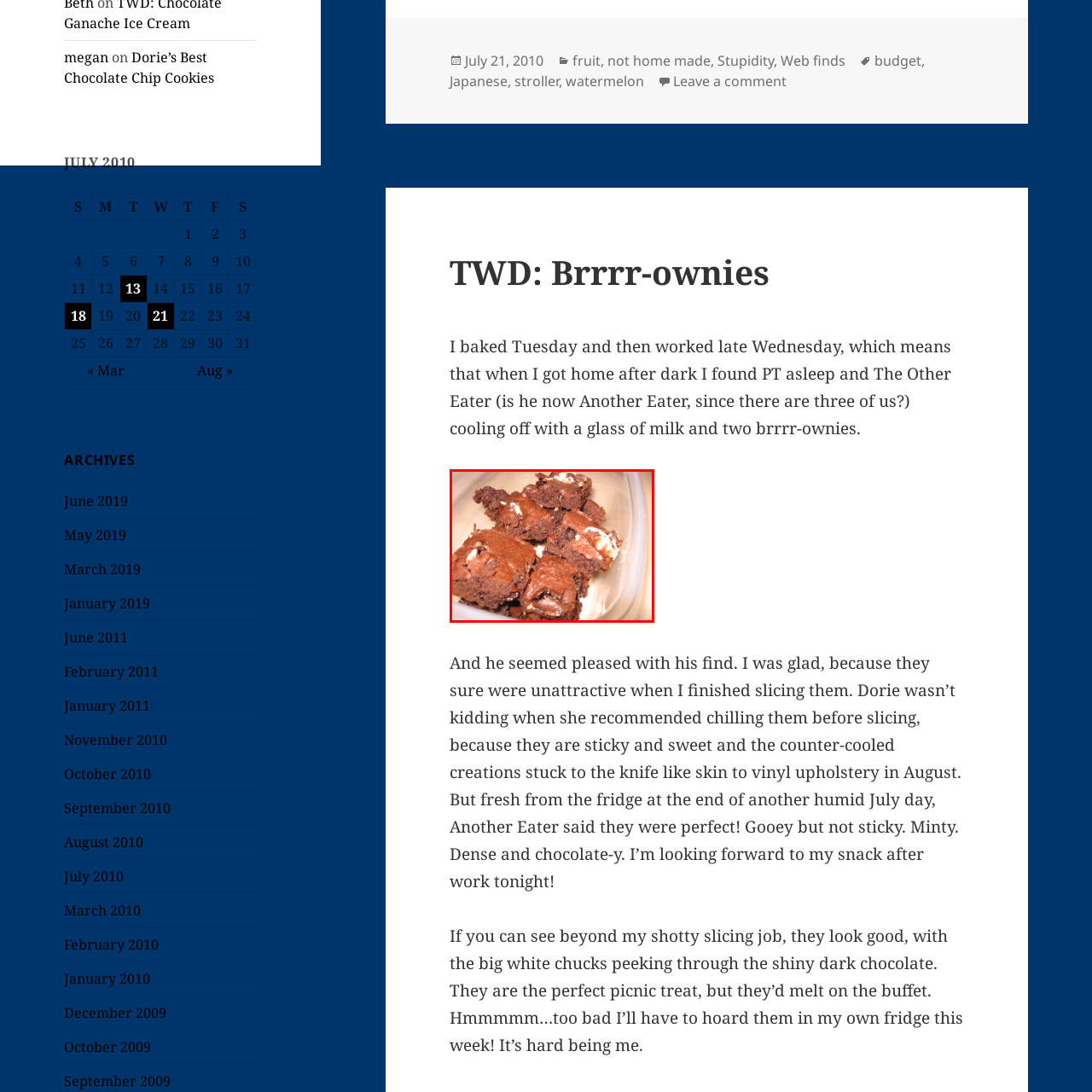Inspect the area within the red bounding box and elaborate on the following question with a detailed answer using the image as your reference: What is visible on the surface of the brownies?

According to the caption, the brownies have 'visible chocolate chunks and marshmallow pieces peeking out', indicating that these ingredients are visible on the surface of the brownies.